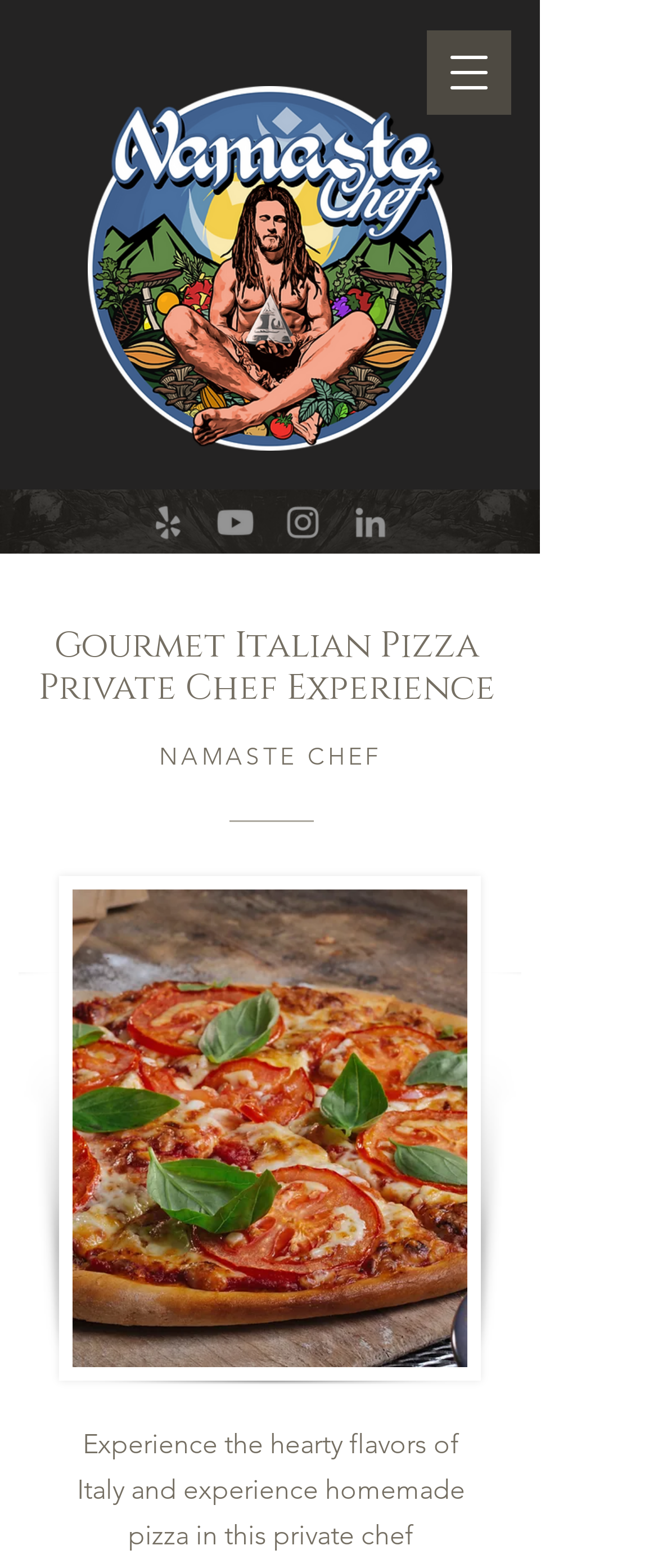What is the text on the top-left link?
Give a single word or phrase answer based on the content of the image.

Namaste Chef - Cooking Classes - Catering - Meal Prep